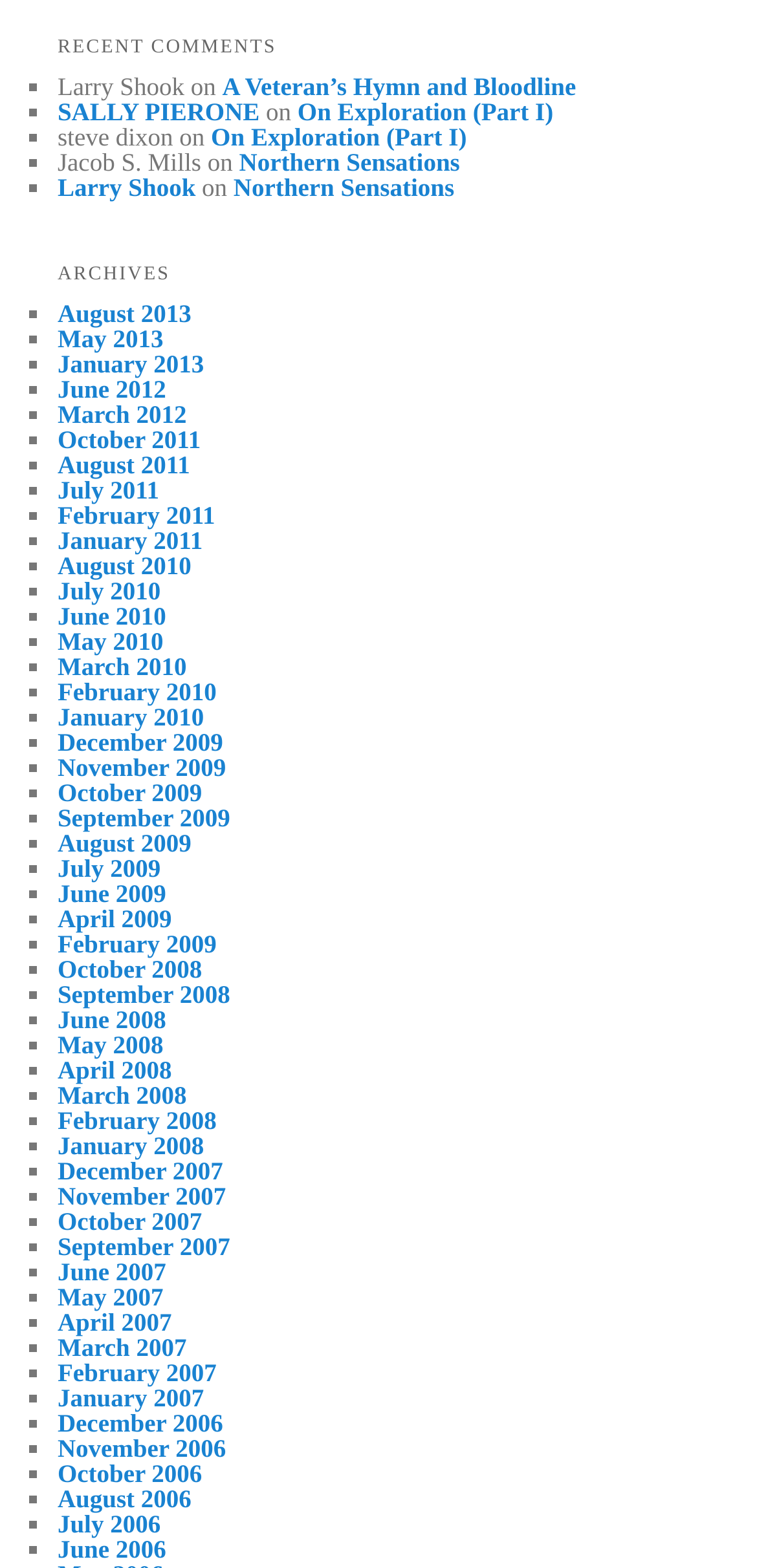Locate the coordinates of the bounding box for the clickable region that fulfills this instruction: "explore January 2010 archives".

[0.076, 0.448, 0.27, 0.466]